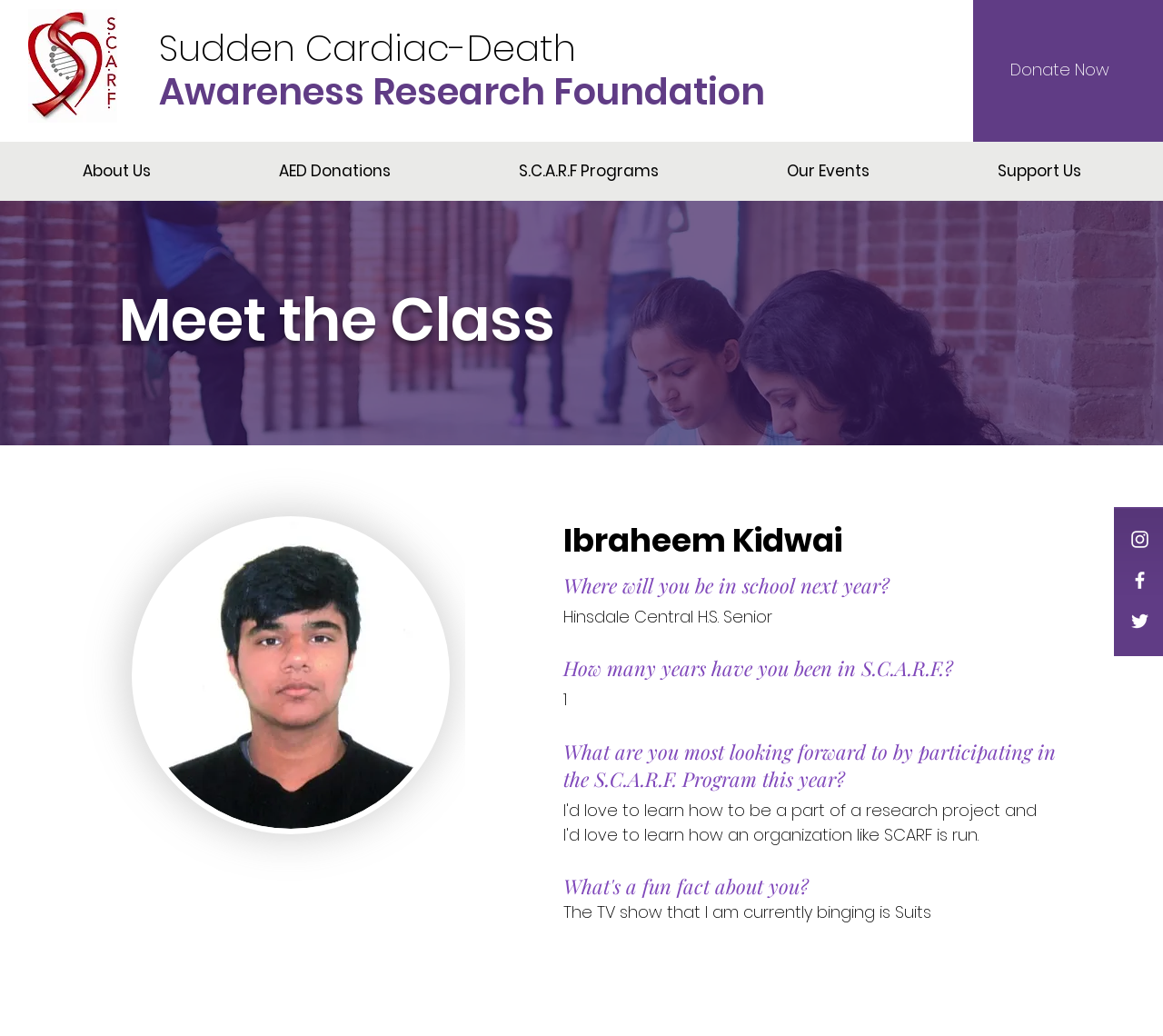Identify the bounding box coordinates of the clickable region necessary to fulfill the following instruction: "Open the Sudden Cardiac-Death link". The bounding box coordinates should be four float numbers between 0 and 1, i.e., [left, top, right, bottom].

[0.137, 0.022, 0.495, 0.071]